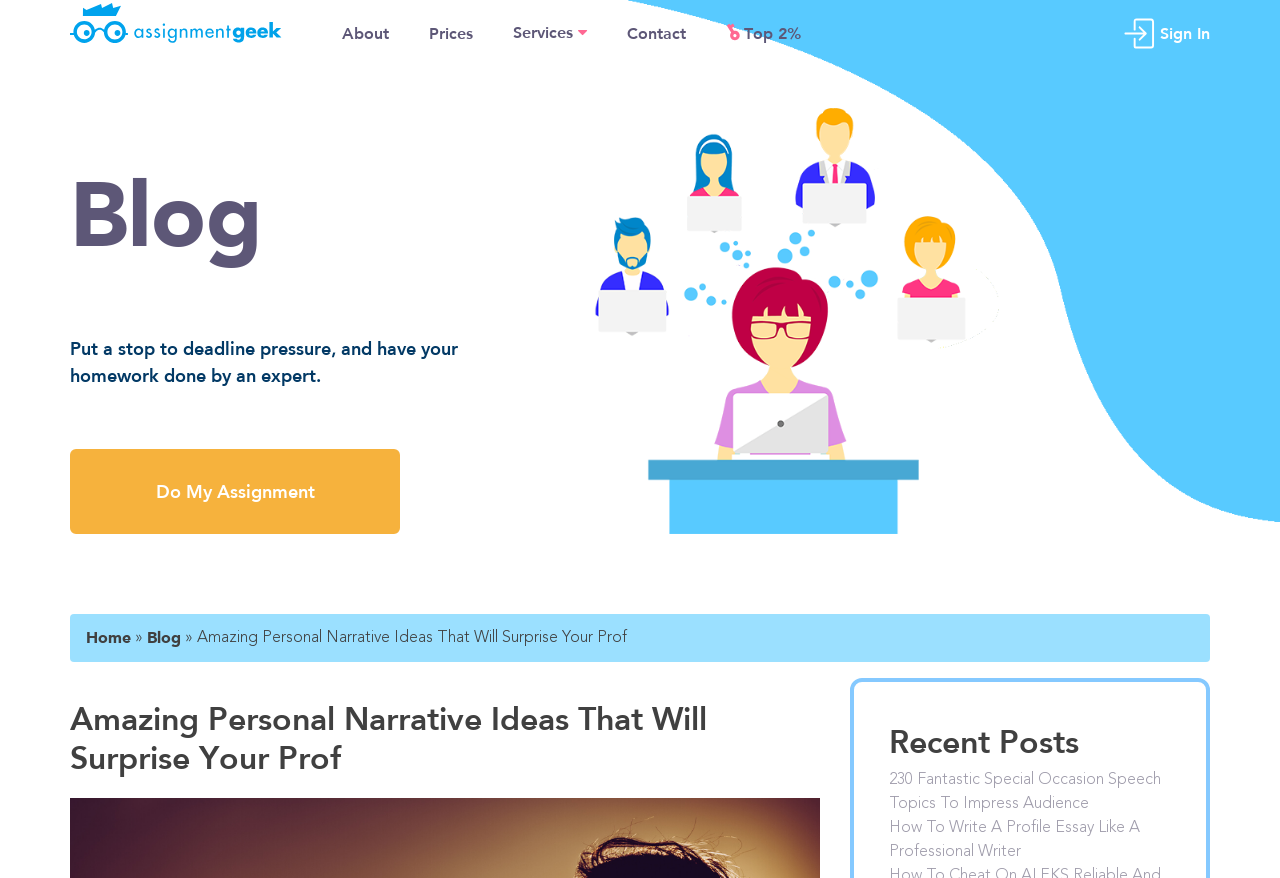What is the name of the service offered?
Carefully analyze the image and provide a thorough answer to the question.

I found the answer by looking at the top navigation bar, where I saw a link with the text 'Assignment Help Online'. This suggests that the website offers a service with this name.